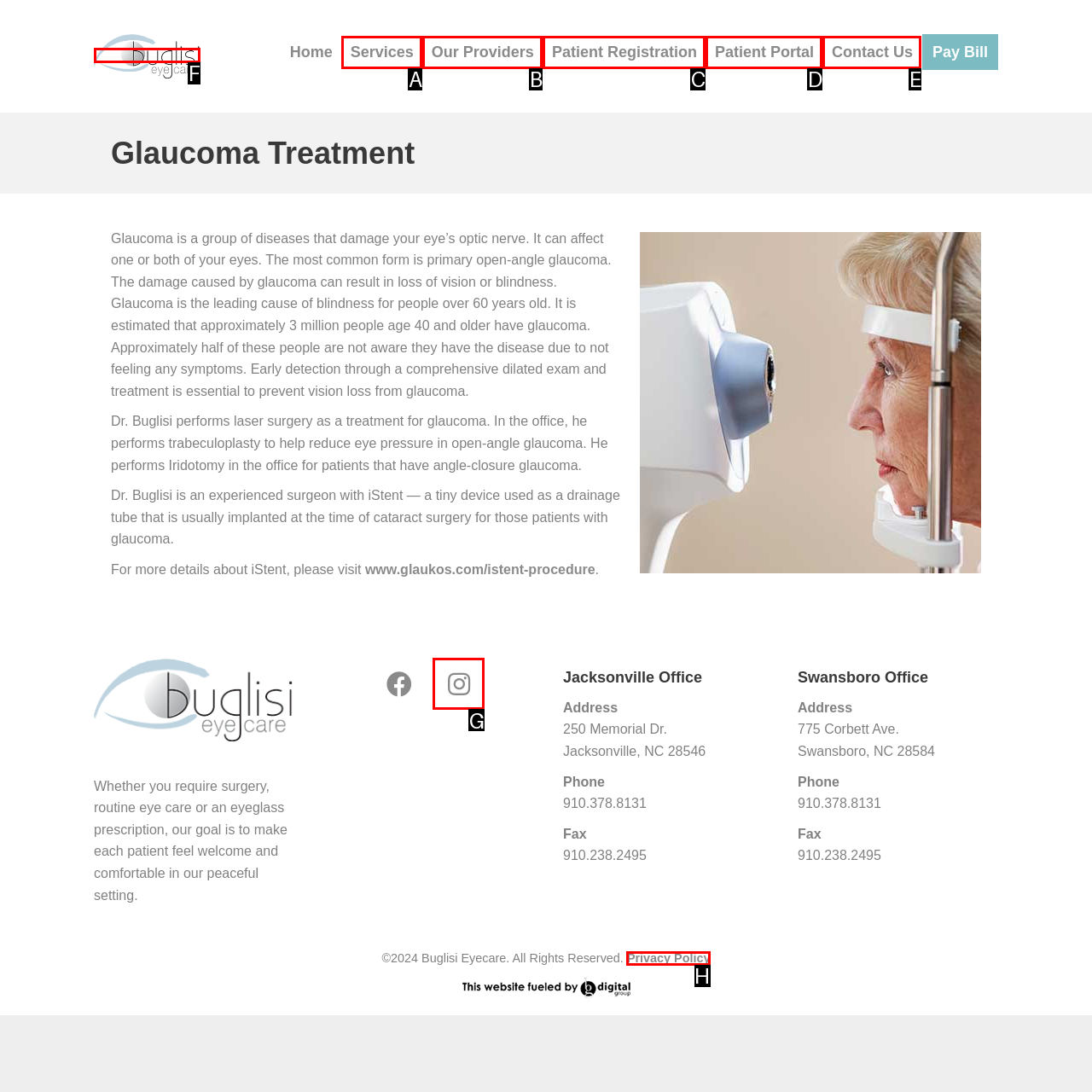Find the HTML element that matches the description: Patient Portal. Answer using the letter of the best match from the available choices.

D